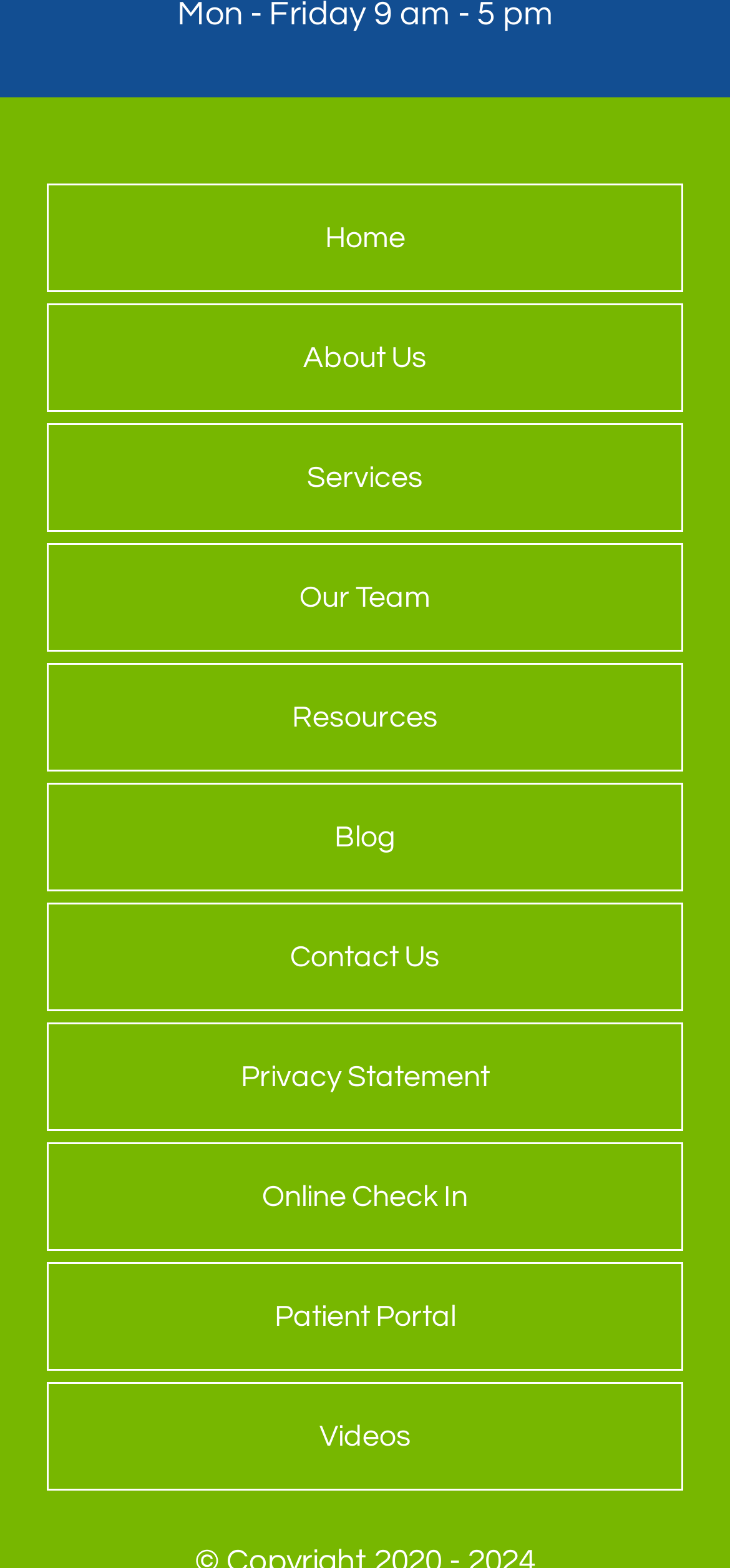What is the second link in the top navigation bar?
Using the picture, provide a one-word or short phrase answer.

About Us